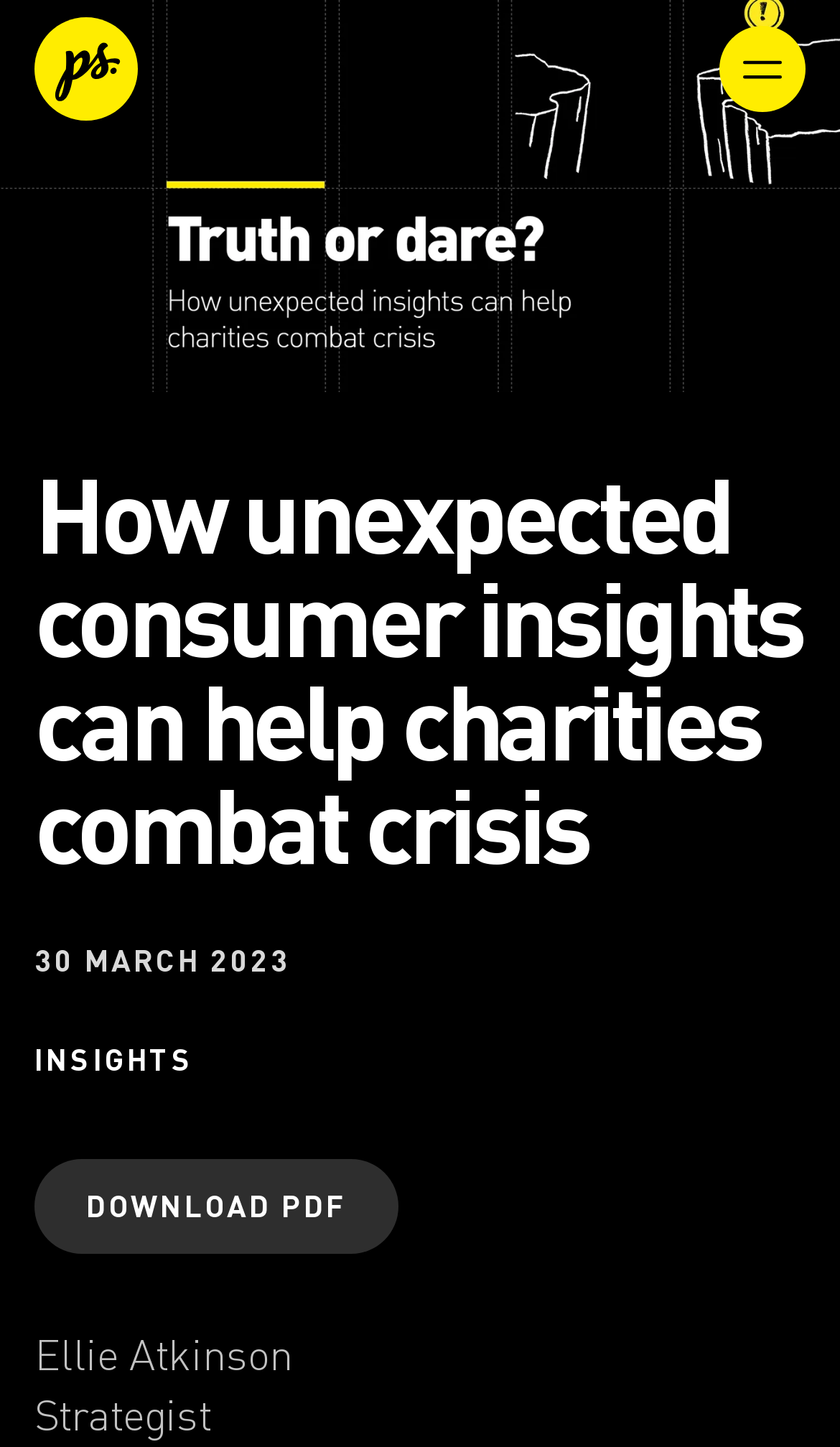Articulate a complete and detailed caption of the webpage elements.

The webpage appears to be a landing page for a whitepaper titled "How unexpected consumer insights can help charities combat crisis" from a brand agency. At the top left corner, there is a link to the brand agency's homepage, accompanied by a small image. On the opposite side, there is a button to open a menu.

Below the top section, there are three main navigation links: "Work", "News", and "Contact", arranged horizontally. Further down, there is a button to switch to light mode, accompanied by a small image.

The main content of the page is dominated by a large image that spans the entire width, with a caption "psLondon Whitepaper | Truth or dare? How unexpected marketing insights can help charities combat potential fundraising crisis." Below the image, there is a heading that repeats the title of the whitepaper.

On the left side, there is a section with several elements. At the top, there is a date "30 MARCH 2023". Below the date, there is a link to "INSIGHTS", followed by a link to "DOWNLOAD PDF" further down. At the bottom of this section, there are two lines of text, "Ellie Atkinson" and "Strategist", likely indicating the author or contributor of the whitepaper.

There are no other notable elements on the page.